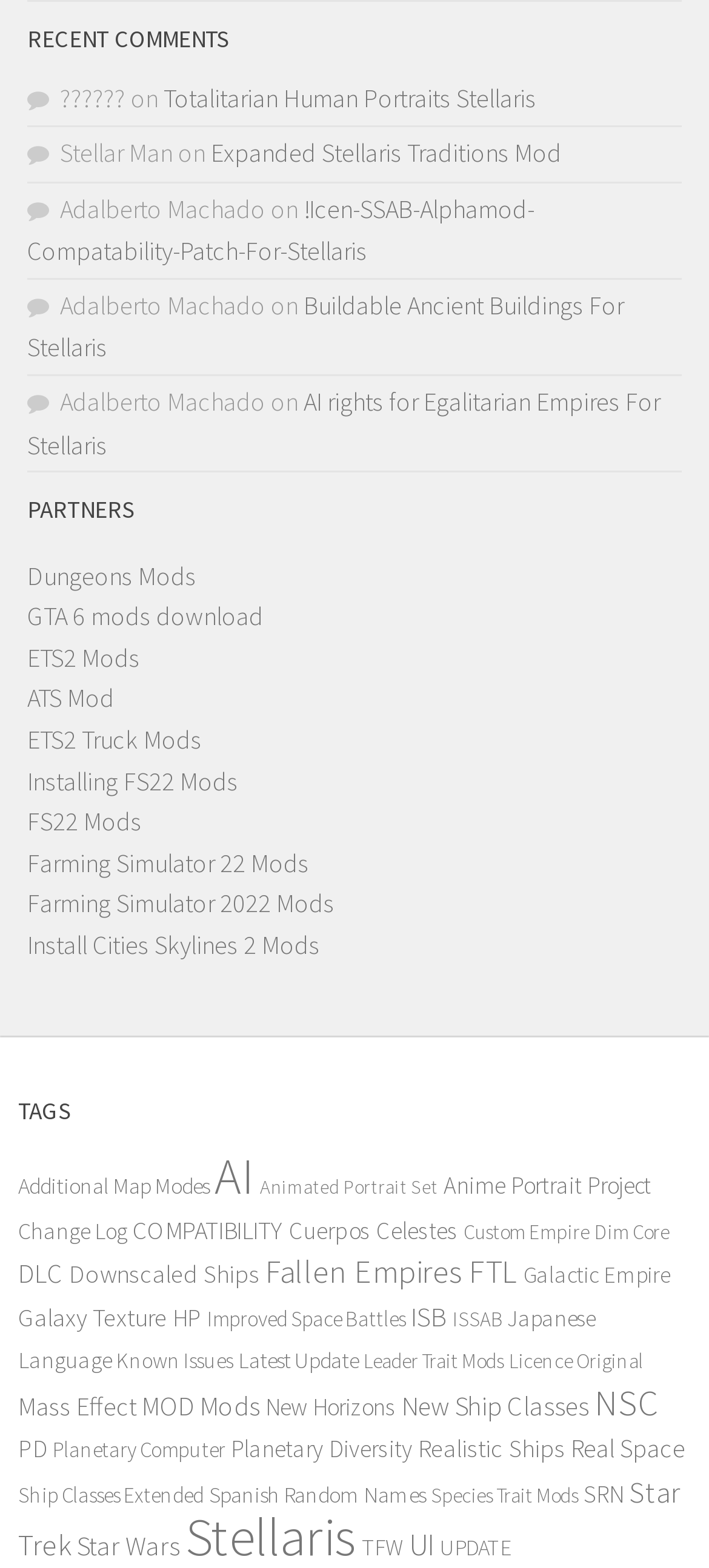Pinpoint the bounding box coordinates of the area that must be clicked to complete this instruction: "Check the save my name checkbox".

None